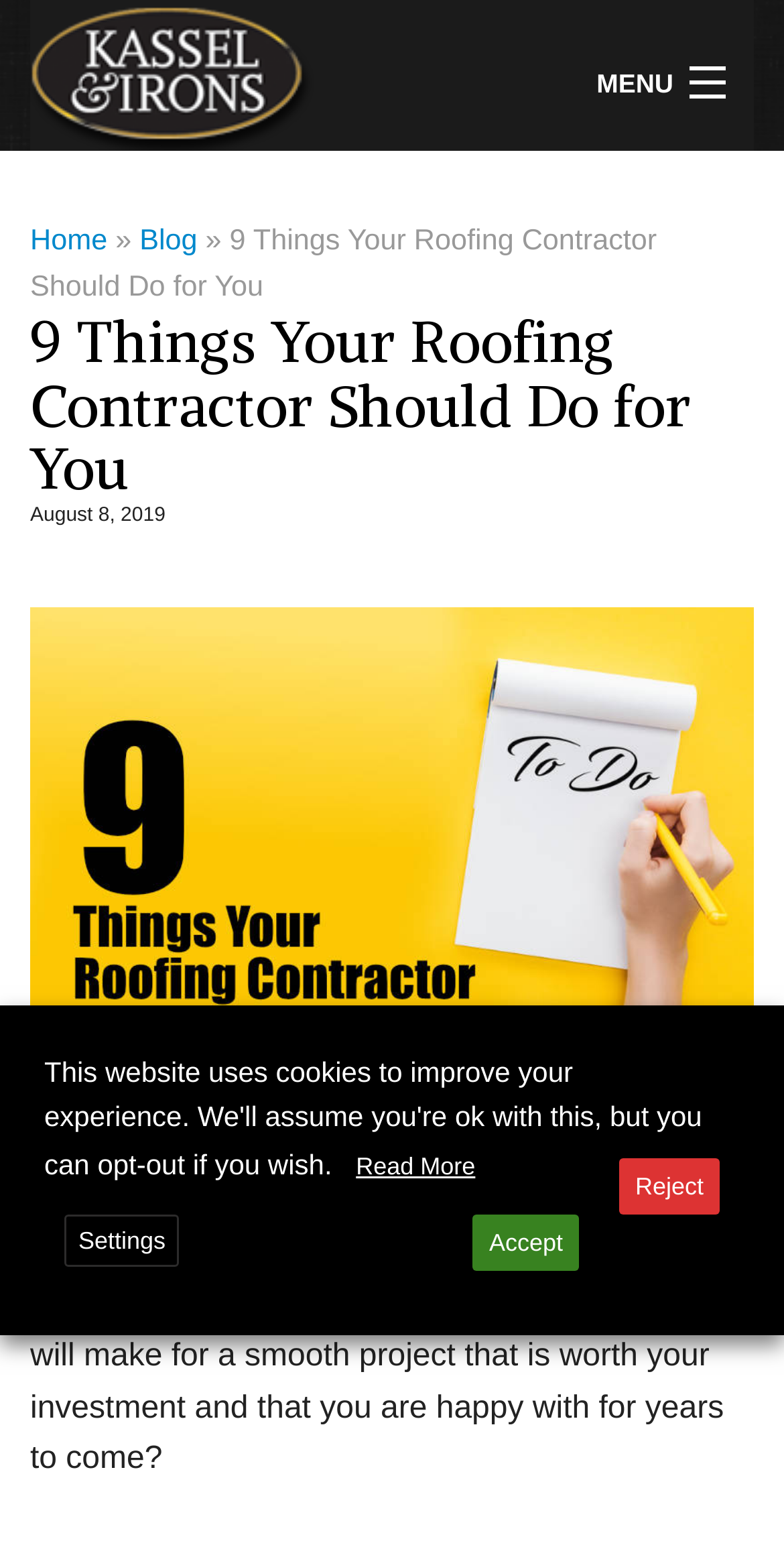What is the company name mentioned on the webpage?
Utilize the information in the image to give a detailed answer to the question.

The company name 'Kassel & Irons' is mentioned on the webpage as a link at the top-left corner, and also as a heading. It is likely the name of the roofing contractor company that the webpage is about.